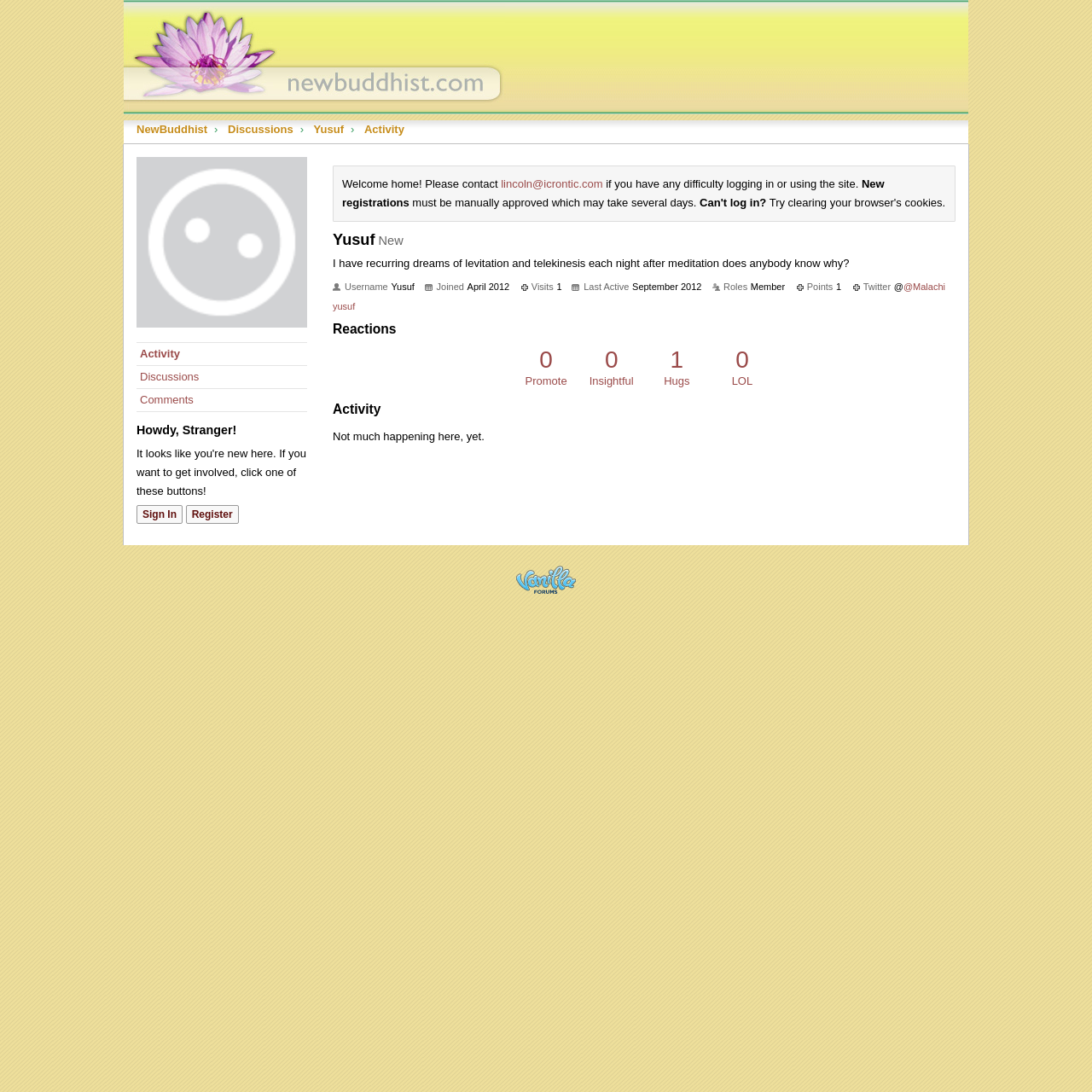Give a detailed overview of the webpage's appearance and contents.

This webpage is about a user profile named Yusuf on a platform called NewBuddhist. At the top, there is a navigation bar with links to "NewBuddhist", "Discussions", "Yusuf", and "Activity". Below the navigation bar, there is a profile picture of Yusuf, and next to it, there are links to "Activity", "Discussions", and "Comments".

The main content of the page is divided into two sections. The first section has a heading "Howdy, Stranger!" and a welcome message with a link to sign in or register. Below the welcome message, there is a paragraph of text with a contact email address.

The second section has a heading "Yusuf New" and contains a profile description of Yusuf, which mentions recurring dreams of levitation and telekinesis. Below the profile description, there is a list of details about Yusuf, including username, joined date, visits, last active date, roles, and points. There is also a link to Yusuf's Twitter account.

Further down, there is a section with a heading "Reactions" that displays the number of promotes, insightful, hugs, and LOL reactions. Below this section, there is a heading "Activity" with a message indicating that there is no activity yet.

At the bottom of the page, there is a link to "Powered by Vanilla", which is likely a platform or software that powers the NewBuddhist website.